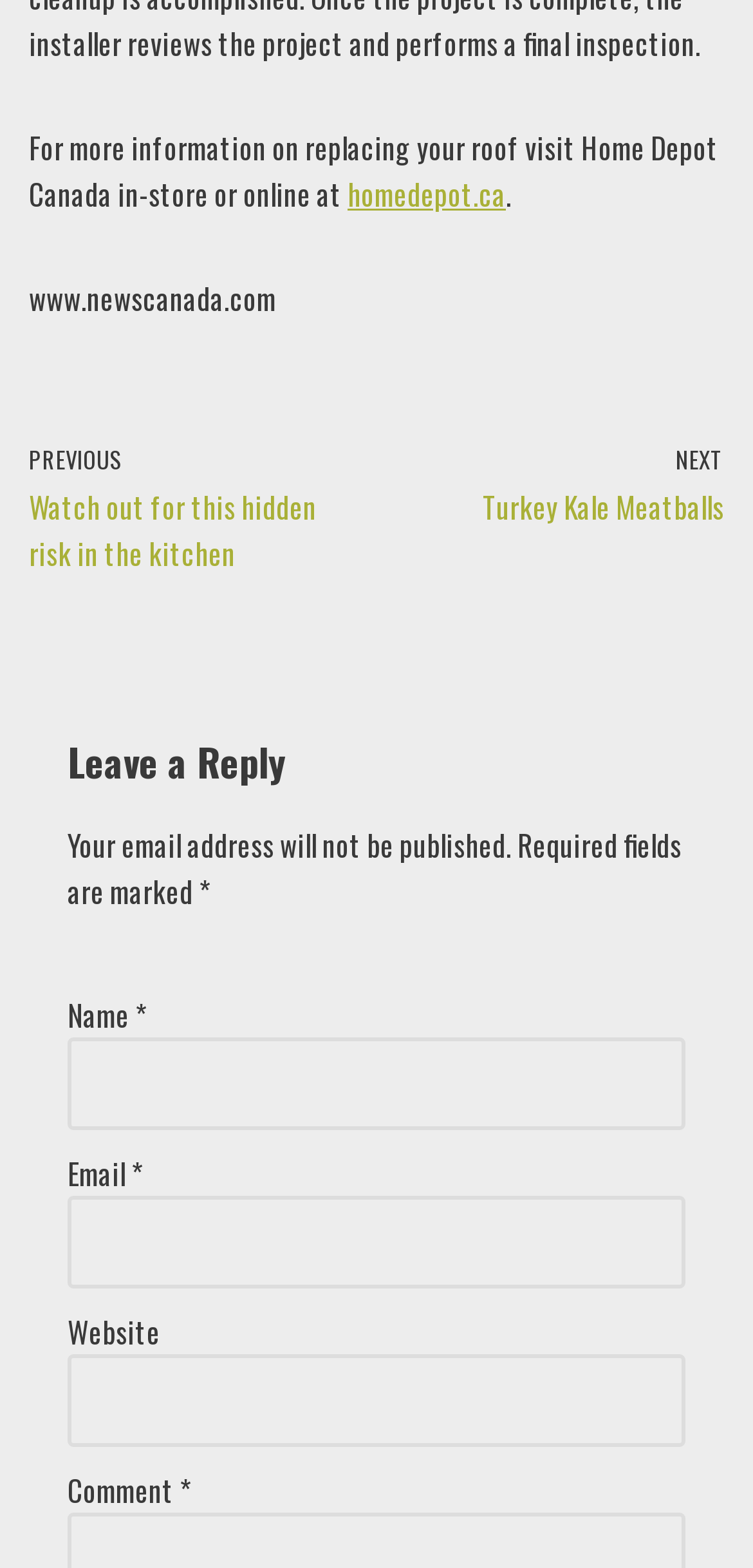From the element description: "parent_node: Email * aria-describedby="email-notes" name="email"", extract the bounding box coordinates of the UI element. The coordinates should be expressed as four float numbers between 0 and 1, in the order [left, top, right, bottom].

[0.09, 0.763, 0.91, 0.822]